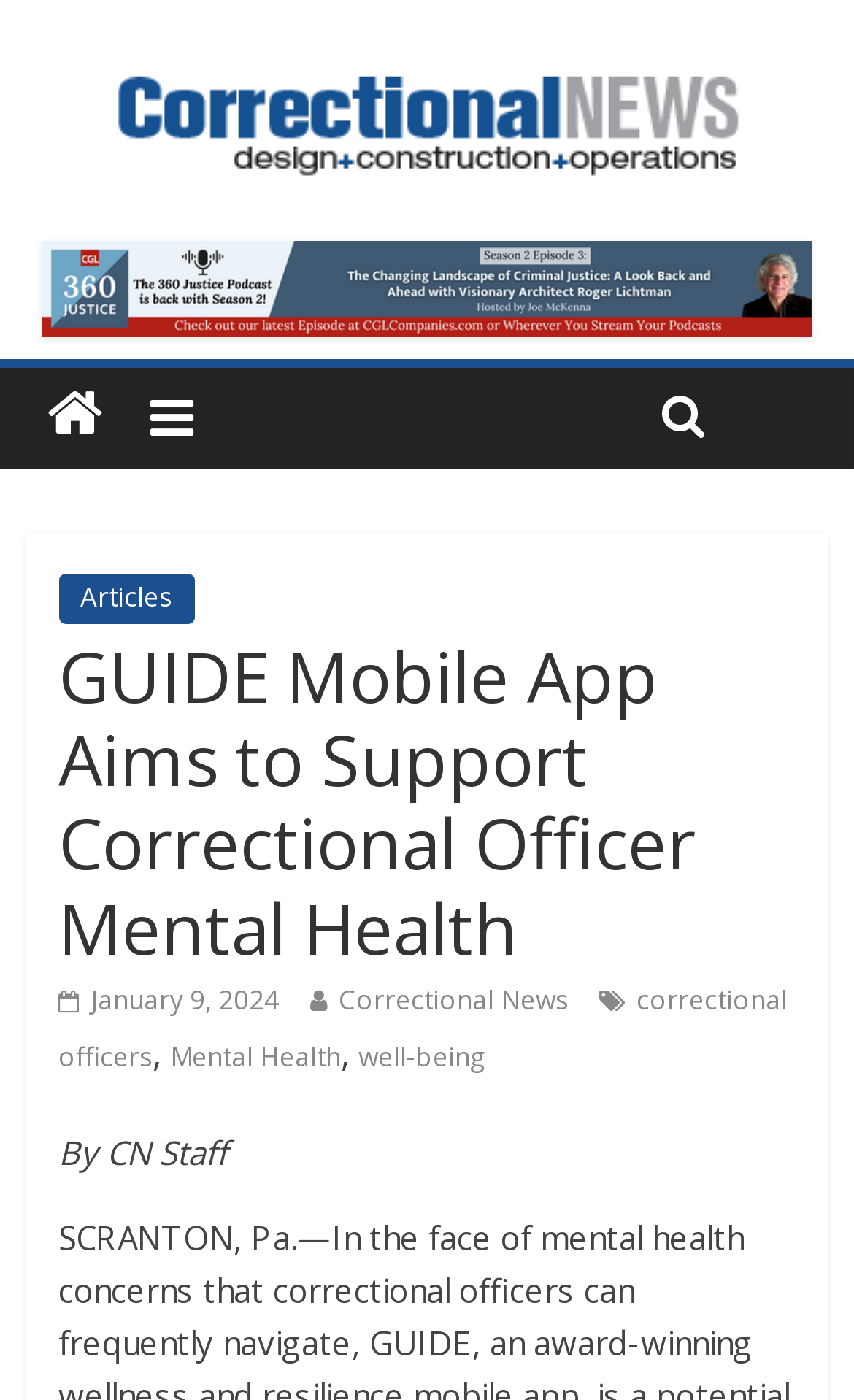Determine the bounding box coordinates of the clickable region to execute the instruction: "check the author information". The coordinates should be four float numbers between 0 and 1, denoted as [left, top, right, bottom].

[0.068, 0.808, 0.266, 0.839]